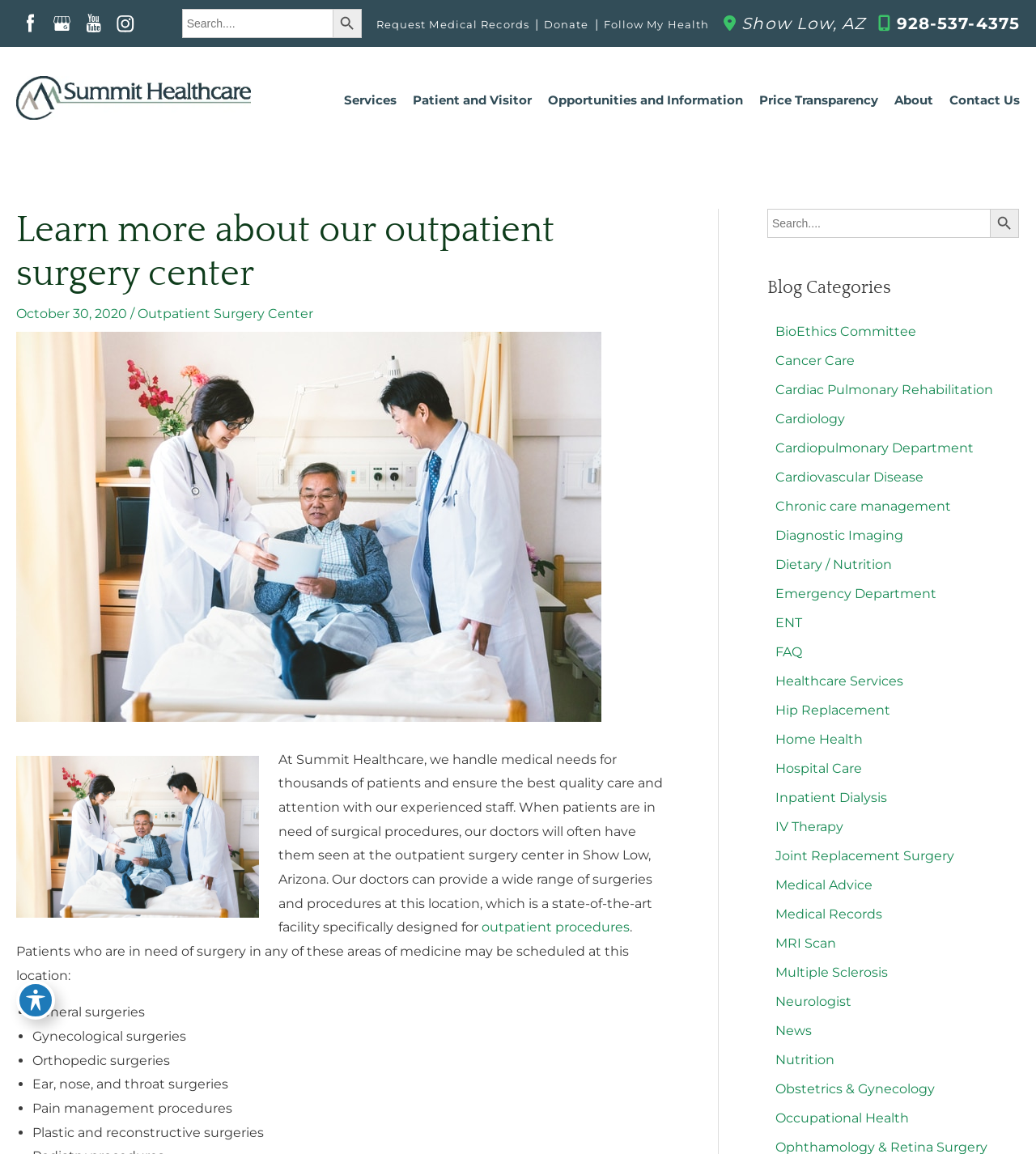Please identify the bounding box coordinates of the clickable element to fulfill the following instruction: "Search for blog categories". The coordinates should be four float numbers between 0 and 1, i.e., [left, top, right, bottom].

[0.741, 0.181, 0.984, 0.206]